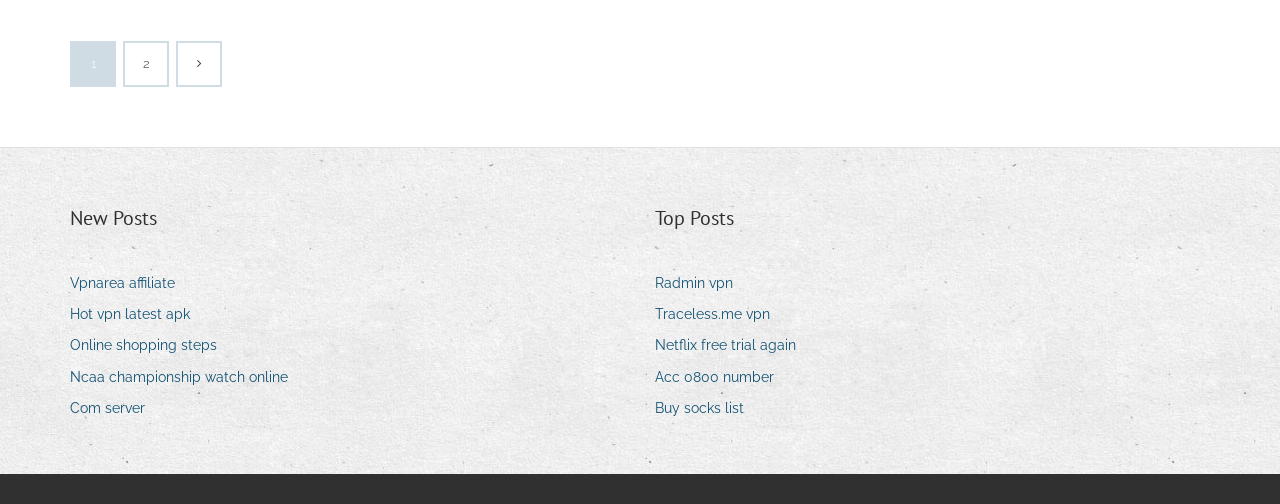Please identify the bounding box coordinates of the element I need to click to follow this instruction: "download Your Umbrella Book 2024, English in PDF".

None